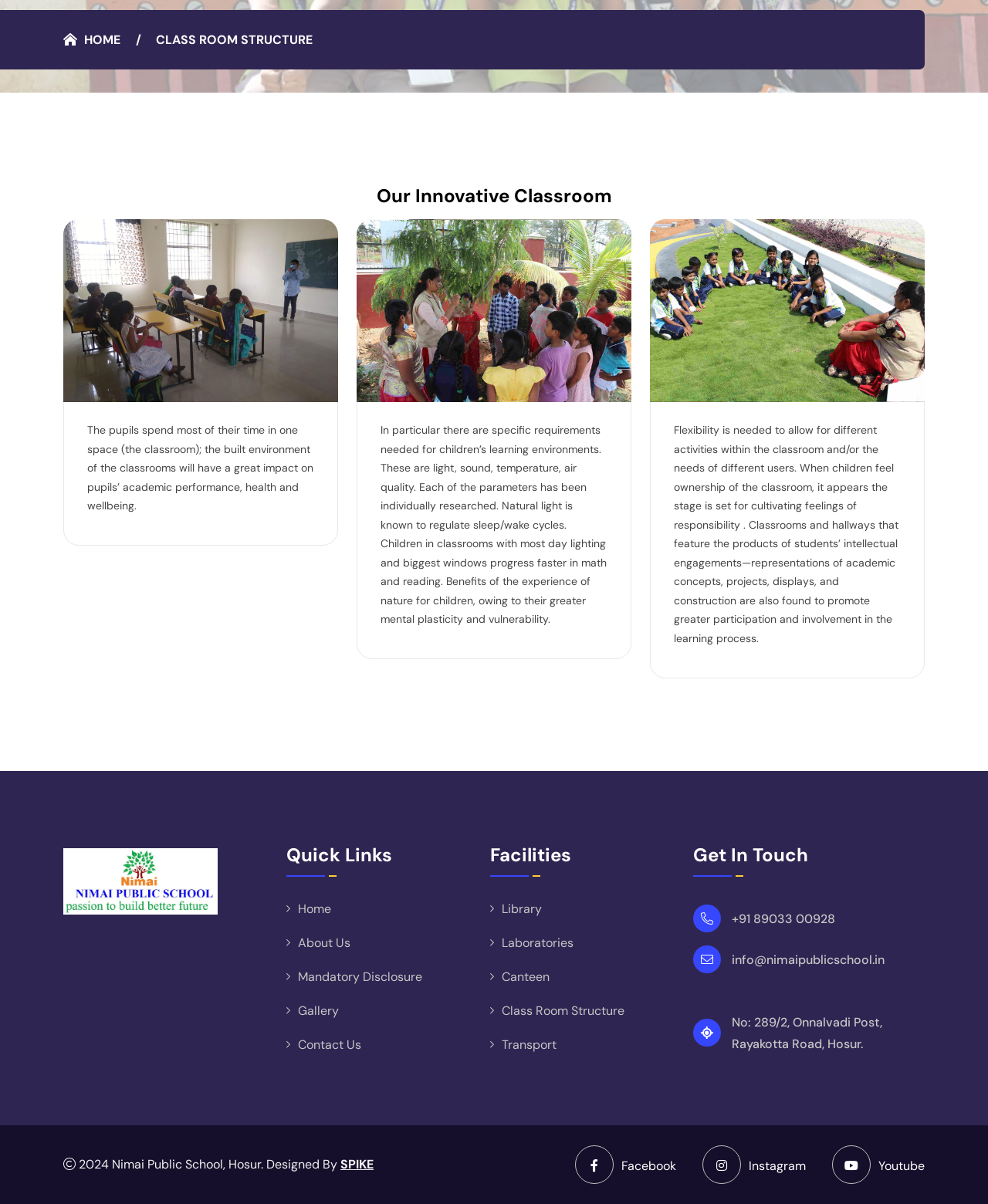Please locate the UI element described by "Contact Us" and provide its bounding box coordinates.

[0.29, 0.859, 0.365, 0.877]